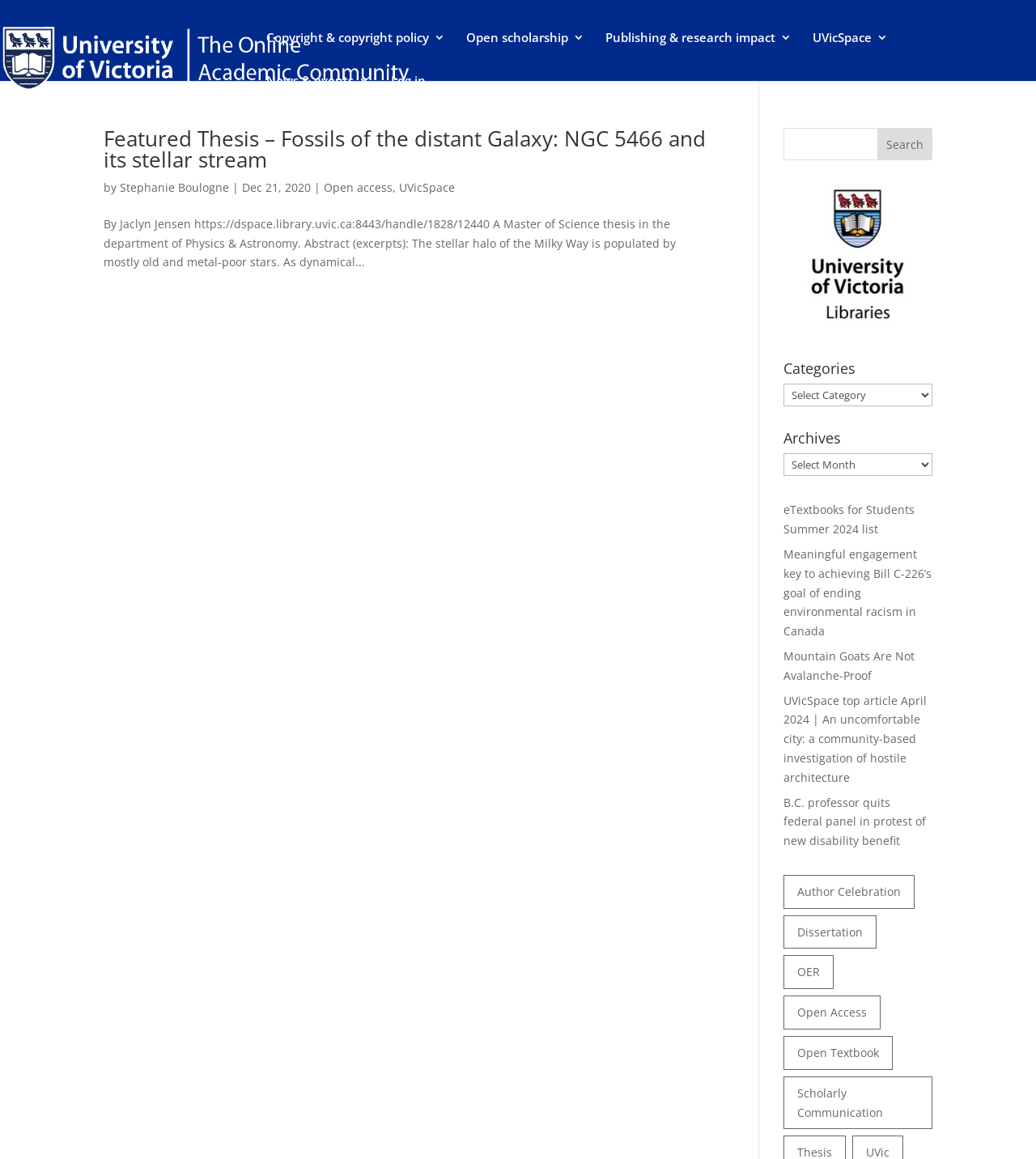Given the description of the UI element: "alt="Scholarly Communication @ UVic"", predict the bounding box coordinates in the form of [left, top, right, bottom], with each value being a float between 0 and 1.

[0.027, 0.043, 0.395, 0.056]